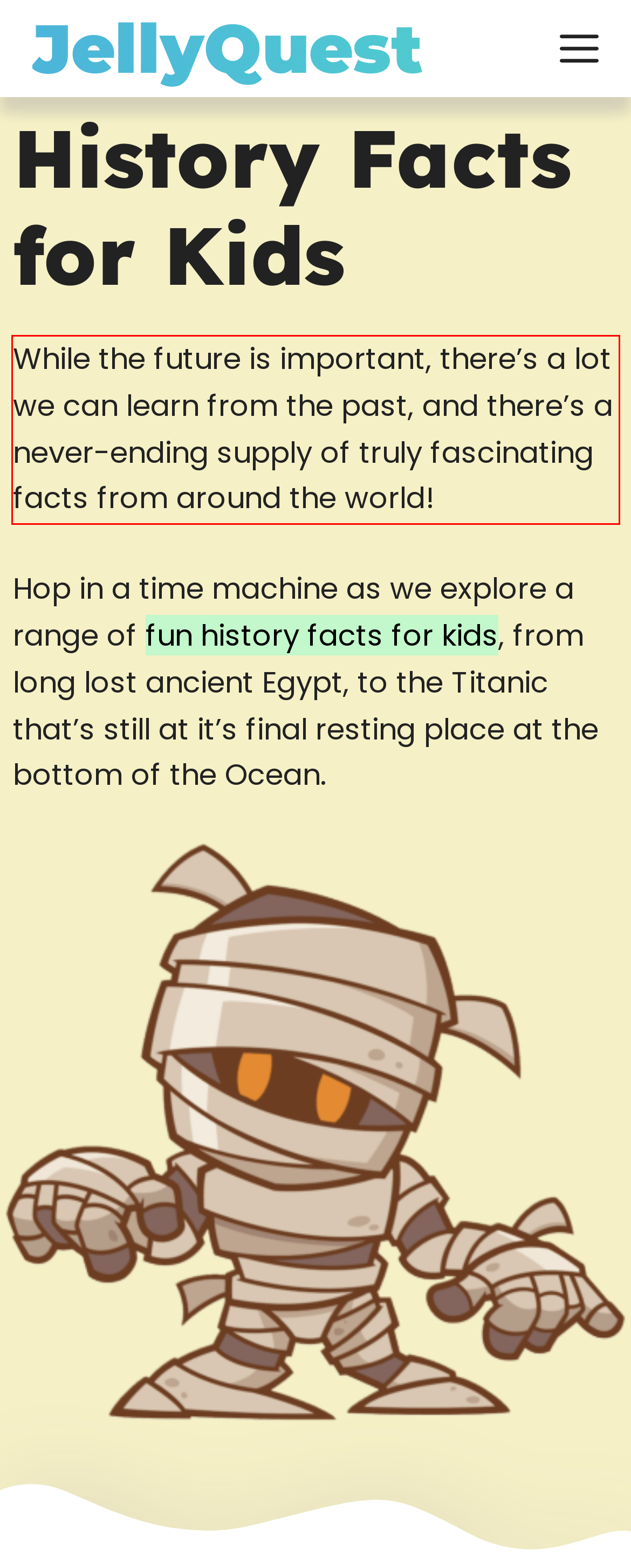Using the provided screenshot of a webpage, recognize the text inside the red rectangle bounding box by performing OCR.

While the future is important, there’s a lot we can learn from the past, and there’s a never-ending supply of truly fascinating facts from around the world!